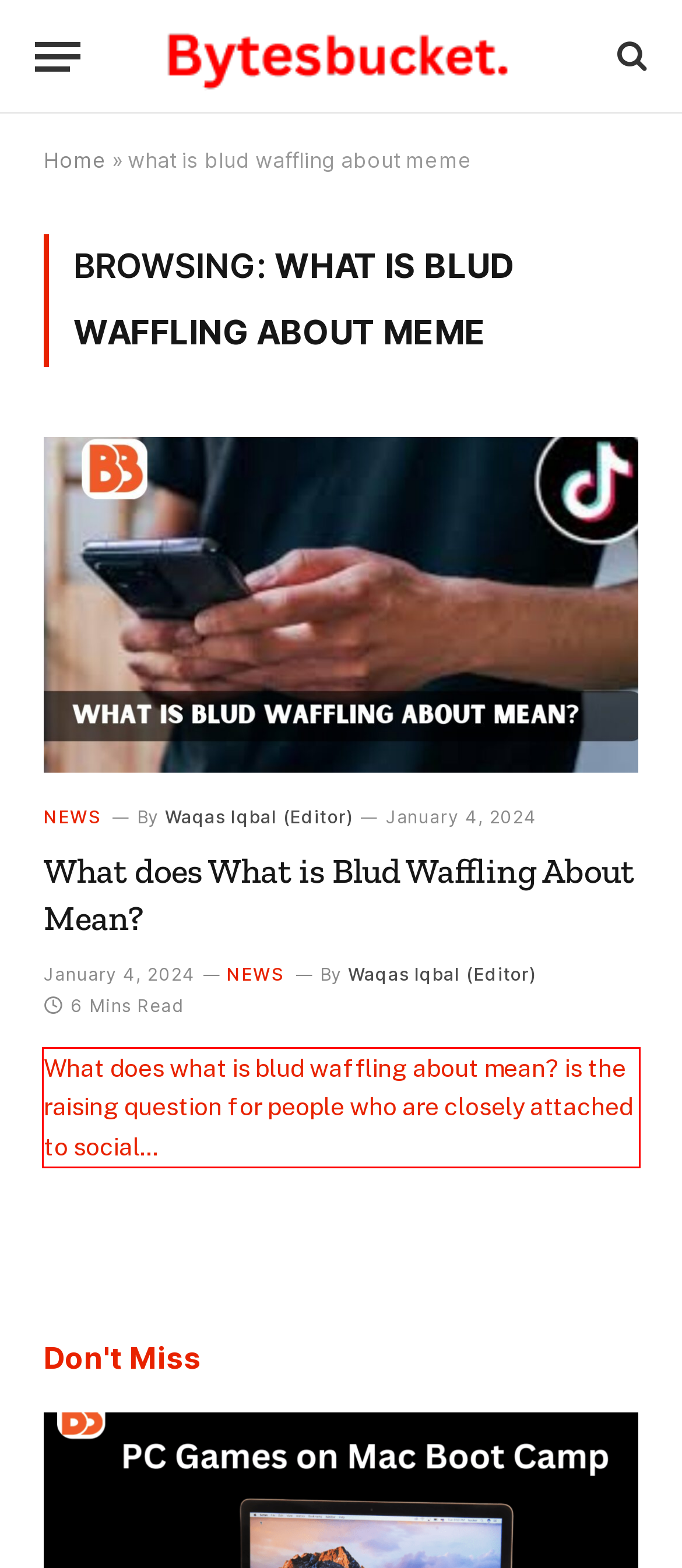Please perform OCR on the text within the red rectangle in the webpage screenshot and return the text content.

What does what is blud waffling about mean? is the raising question for people who are closely attached to social…